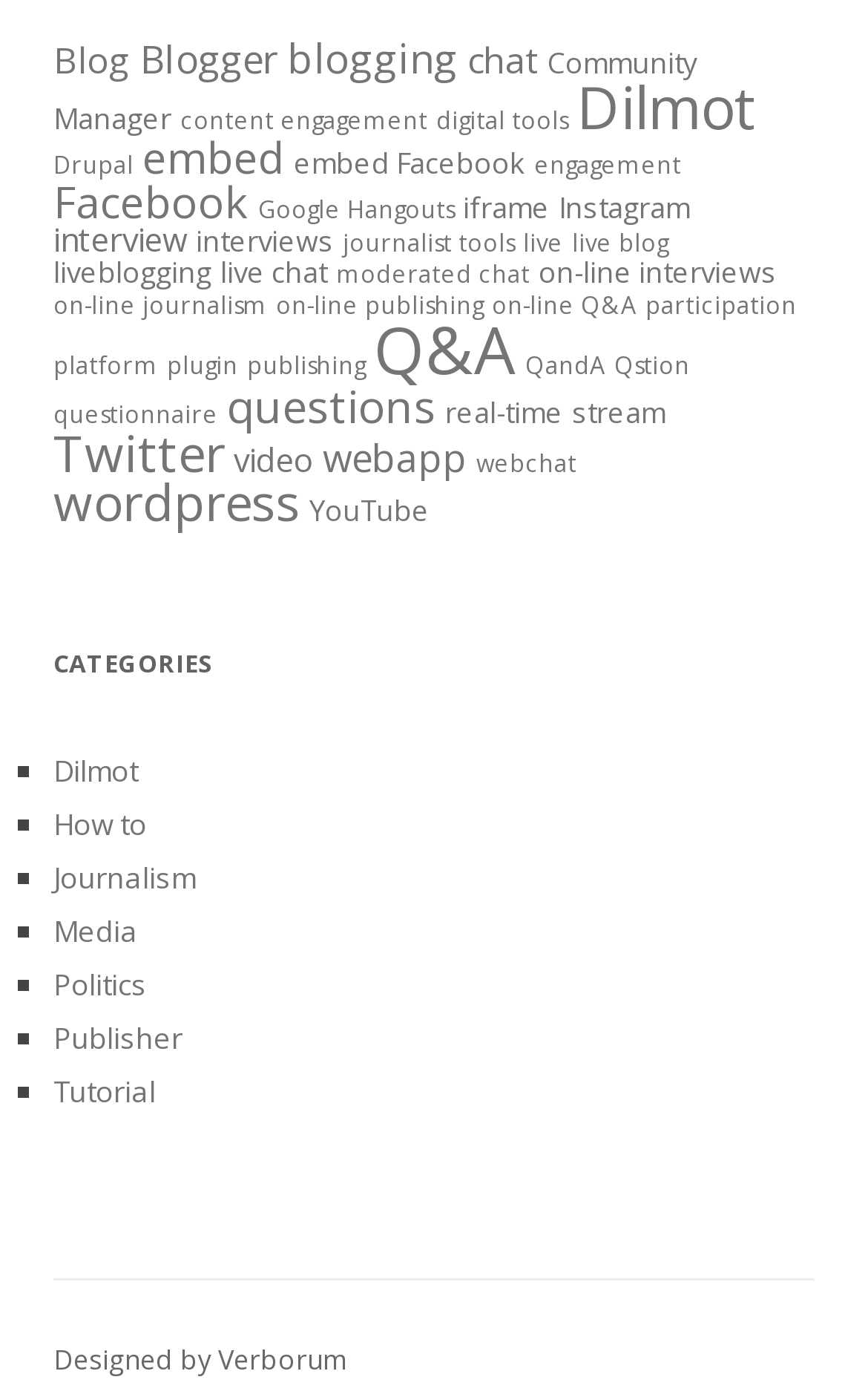Respond to the question below with a single word or phrase:
What is the designer of the webpage?

Verborum